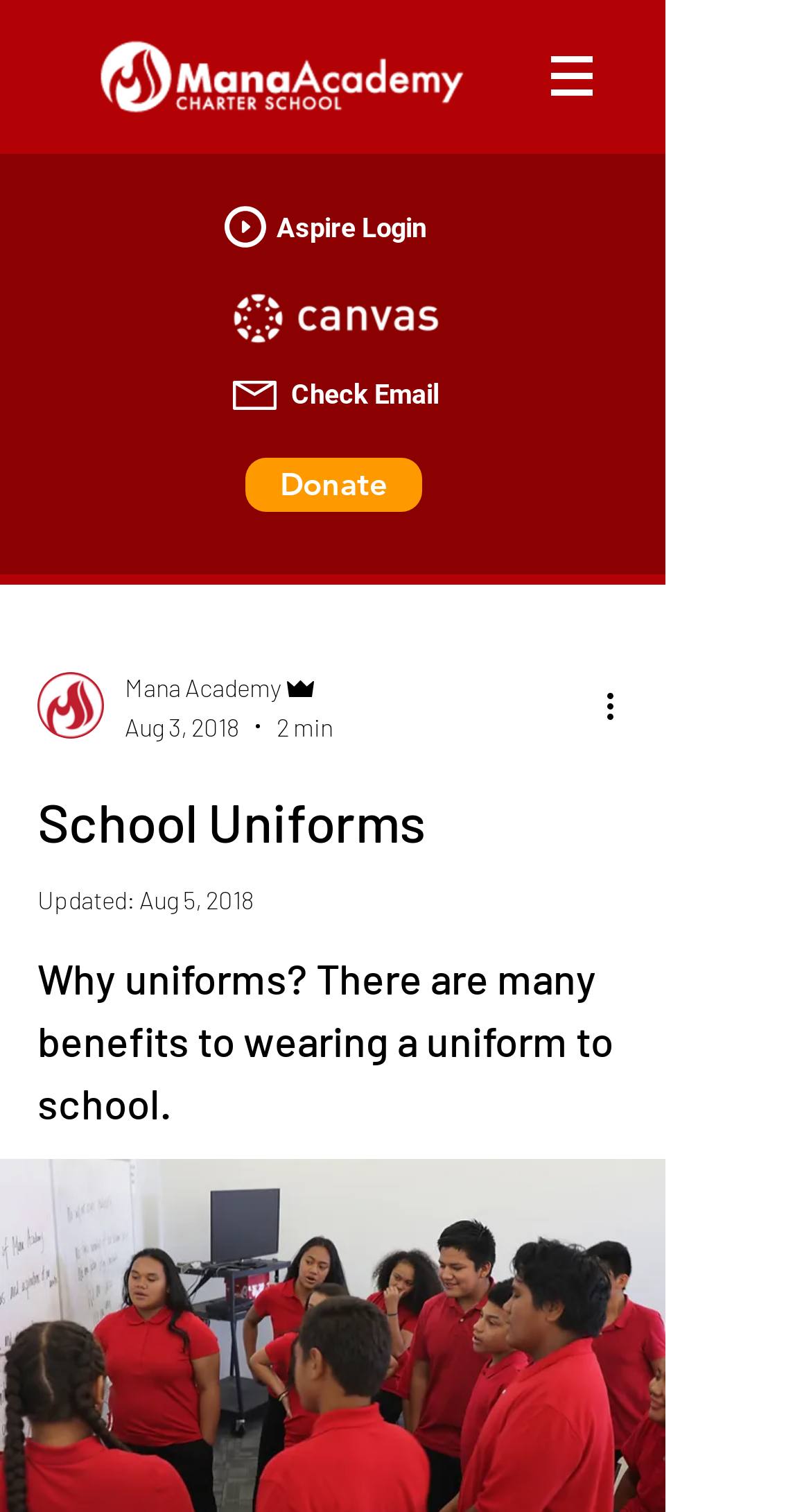What is the learning management system used by the school?
Answer the question in a detailed and comprehensive manner.

I found the image 'canvas-by-instructure-logo.png' and the link 'canvas-by-instructure-logo.png' which suggests that the school uses Canvas as their learning management system.